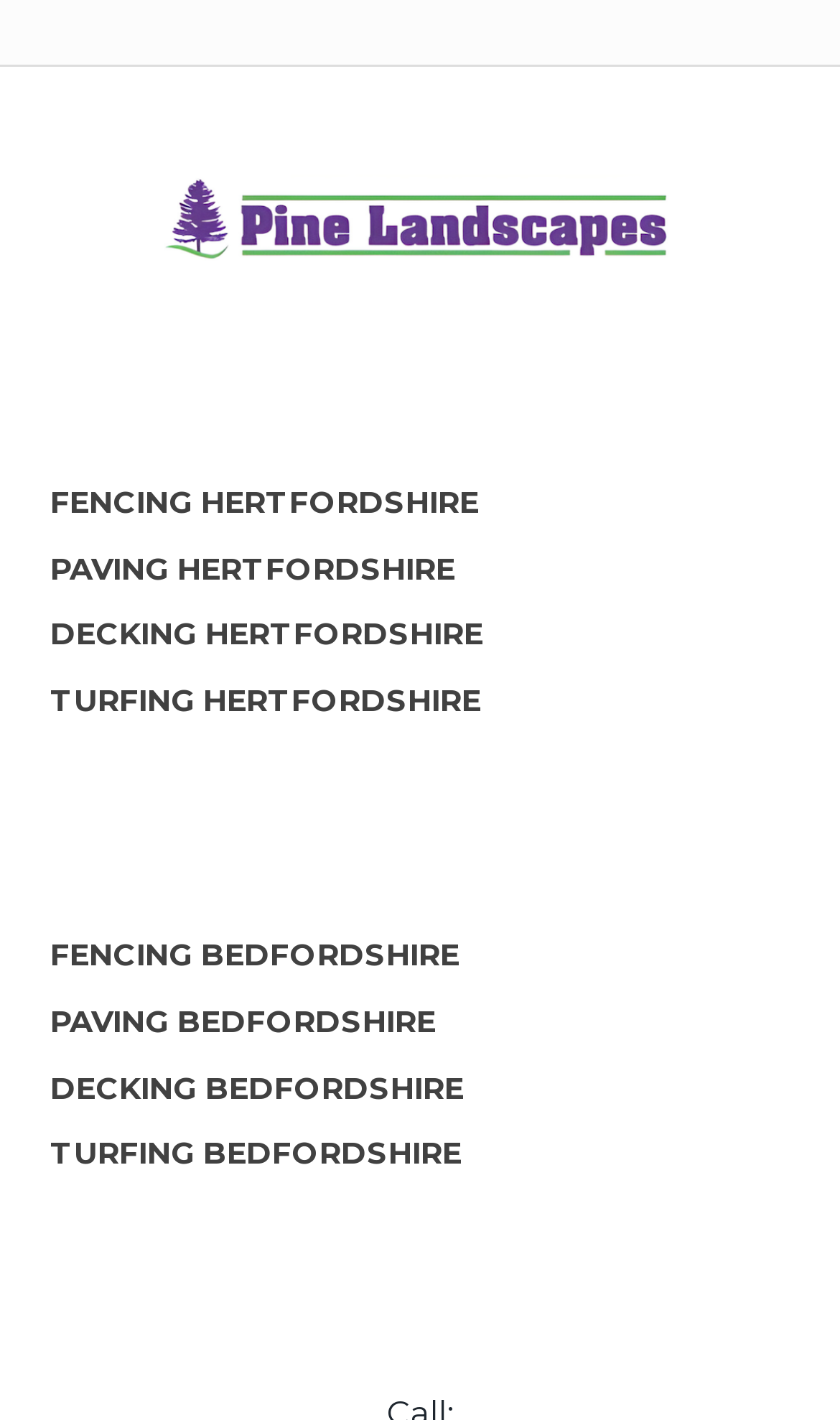Locate the bounding box coordinates of the area that needs to be clicked to fulfill the following instruction: "Choose TURFING BEDFORDSHIRE menu item". The coordinates should be in the format of four float numbers between 0 and 1, namely [left, top, right, bottom].

[0.028, 0.799, 0.582, 0.826]